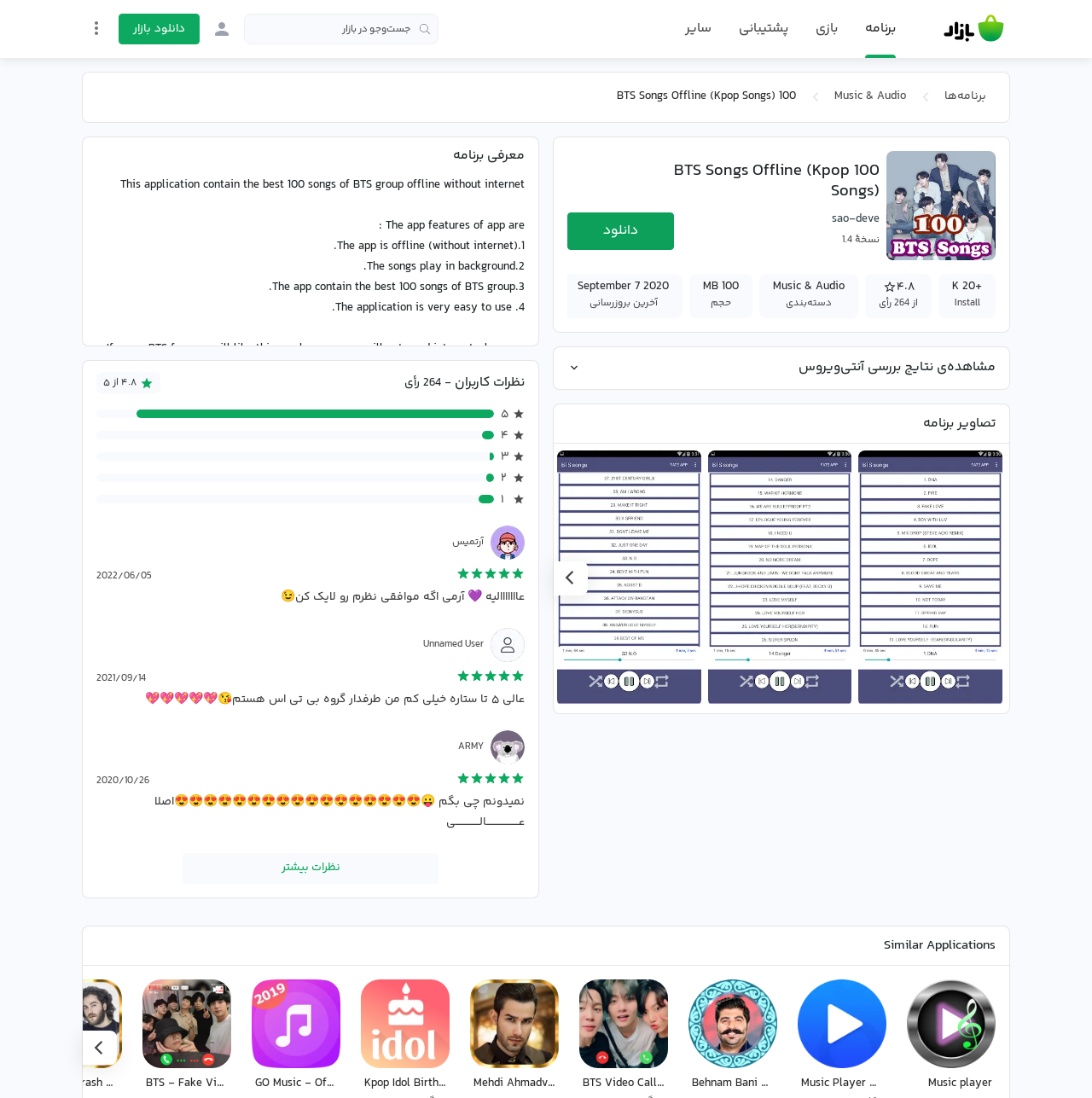Identify the bounding box coordinates of the clickable region to carry out the given instruction: "Open settings menu".

[0.074, 0.011, 0.102, 0.039]